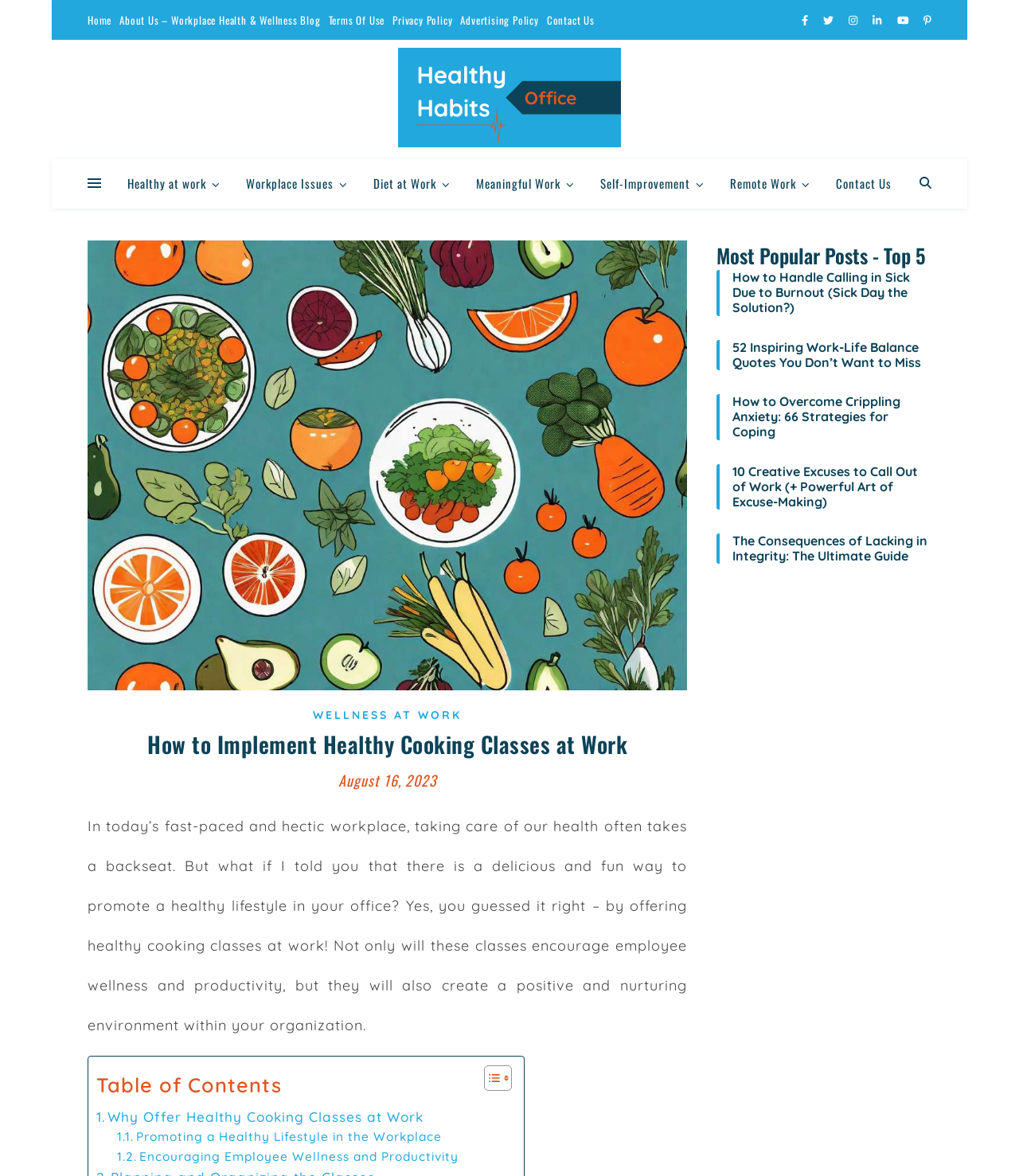What is the purpose of the 'Table of Contents' section?
Answer the question with a detailed and thorough explanation.

The 'Table of Contents' section is likely provided to help users navigate the article and quickly access specific sections of interest, such as 'Why Offer Healthy Cooking Classes at Work' or 'Promoting a Healthy Lifestyle in the Workplace'.